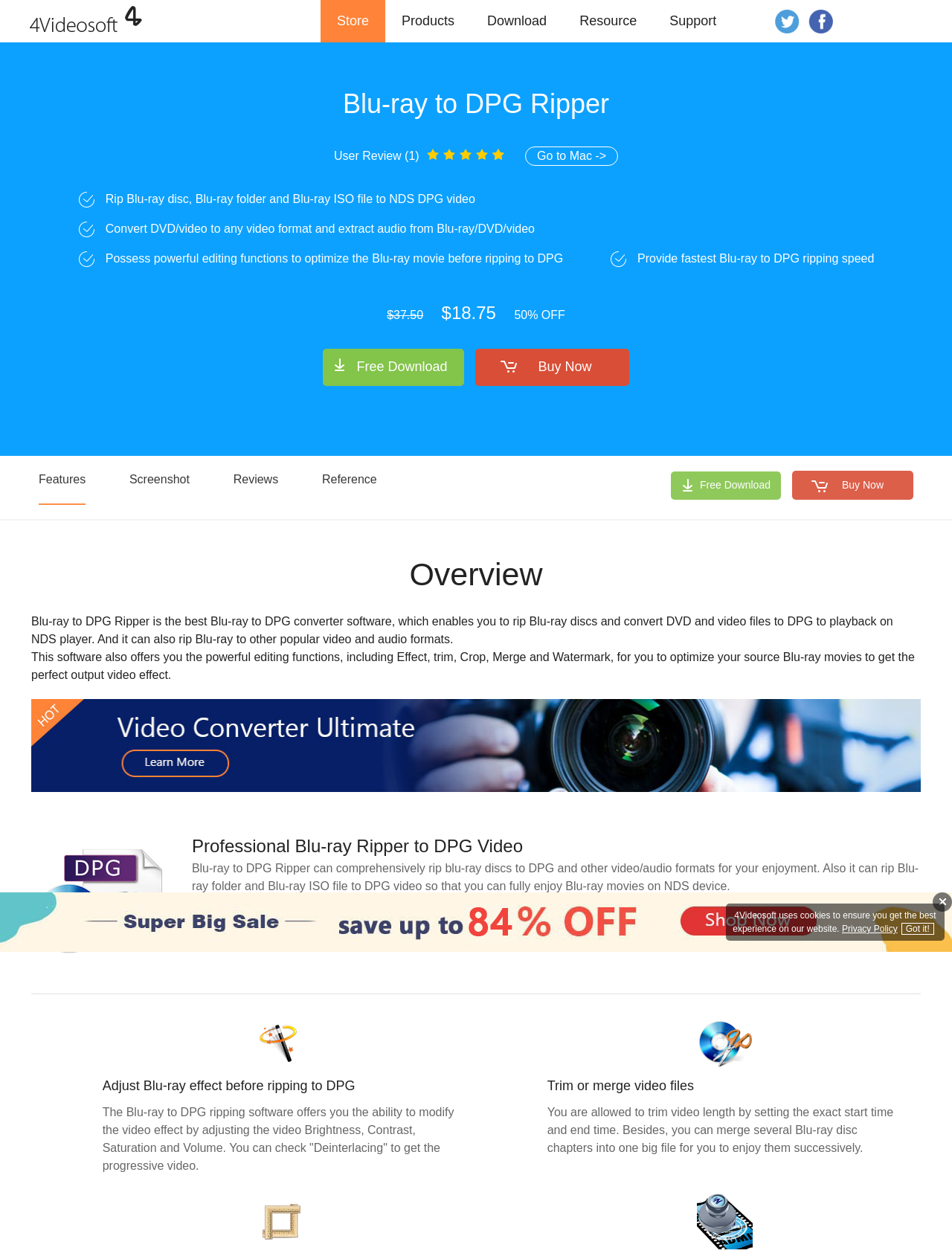What is the name of the software?
Please provide a full and detailed response to the question.

The name of the software can be found in the heading 'Blu-ray to DPG Ripper' with bounding box coordinates [0.033, 0.067, 0.967, 0.099].